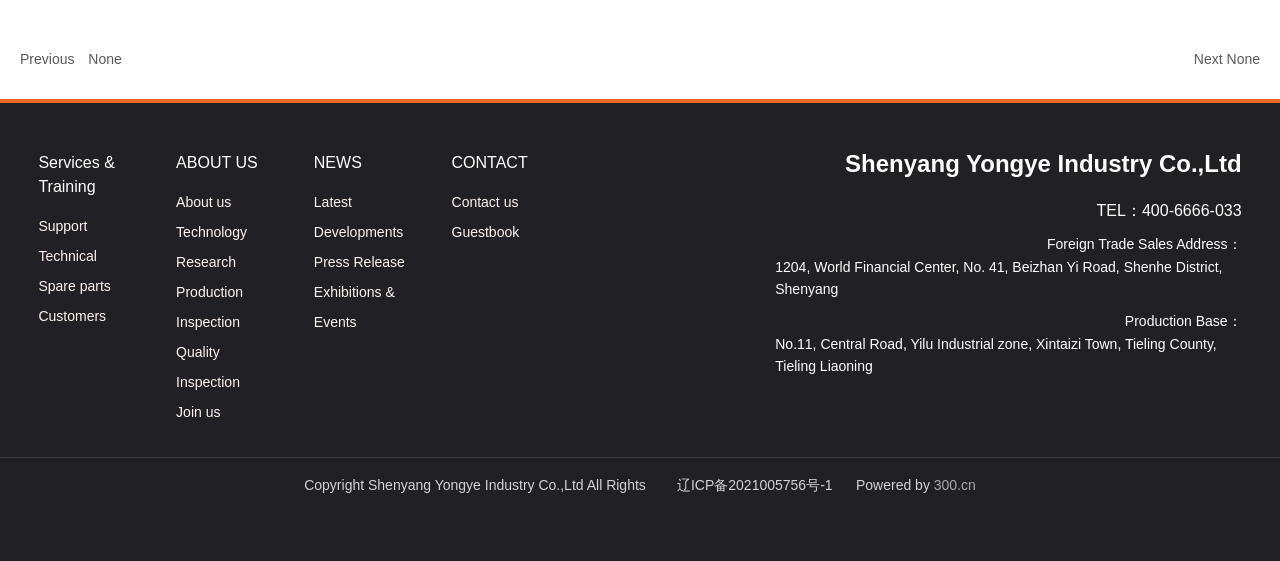Locate the bounding box coordinates of the clickable area needed to fulfill the instruction: "Contact us".

[0.353, 0.334, 0.432, 0.387]